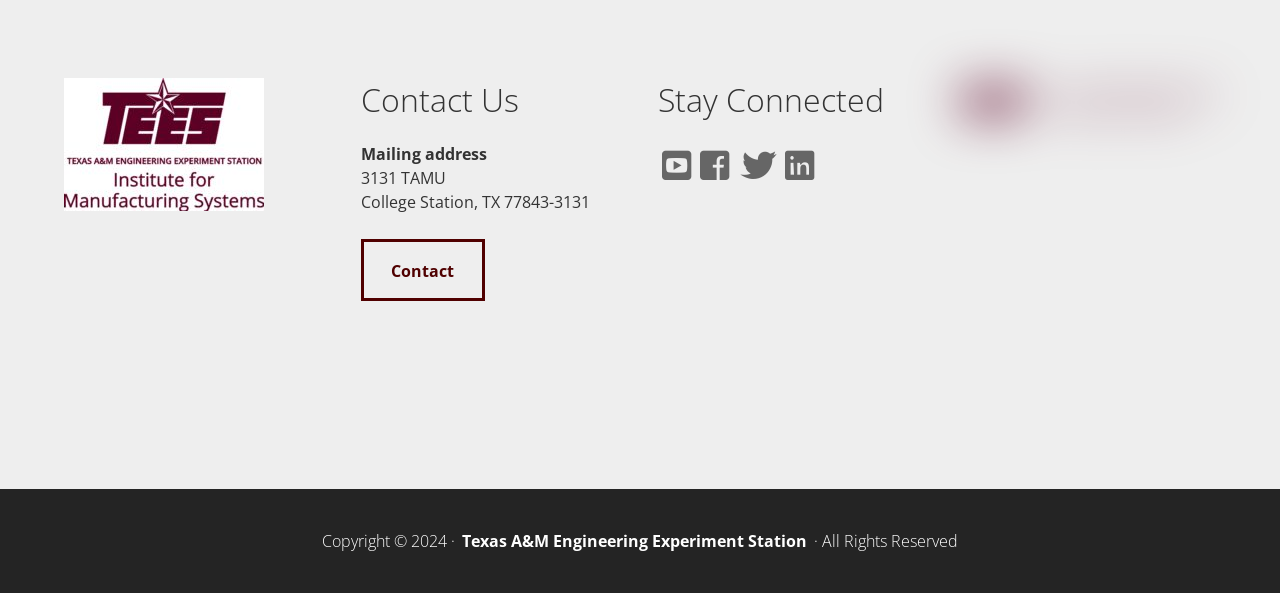Given the content of the image, can you provide a detailed answer to the question?
What is the name of the institution with the YouTube link?

By examining the 'Stay Connected' section, we can find the YouTube link with the description 'IMS YouTube', indicating that the institution with the YouTube link is IMS, which stands for Institute for Manufacturing Systems.